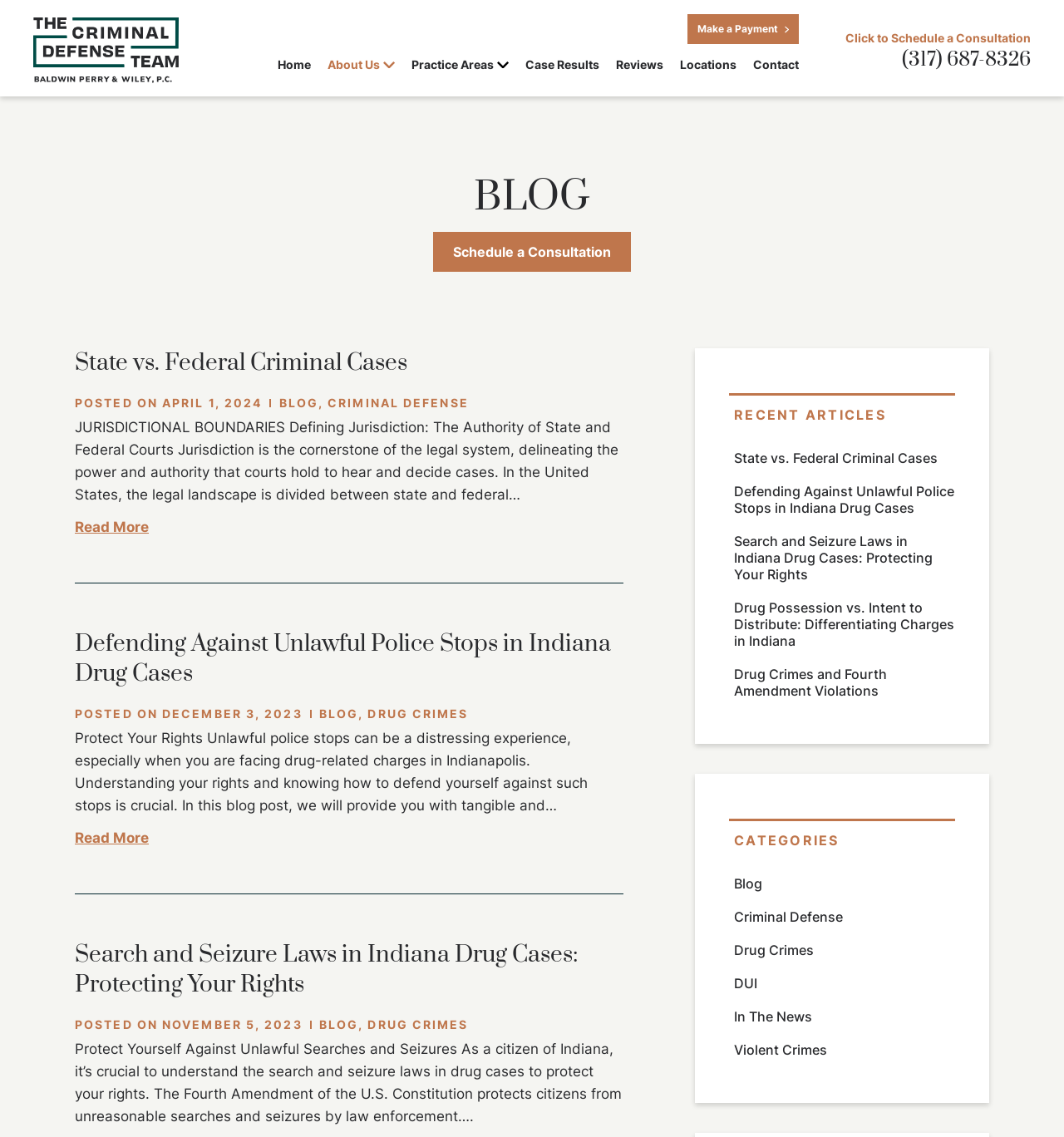Determine the bounding box coordinates of the clickable element to complete this instruction: "Read more about Defending Against Unlawful Police Stops in Indiana Drug Cases". Provide the coordinates in the format of four float numbers between 0 and 1, [left, top, right, bottom].

[0.07, 0.727, 0.14, 0.747]